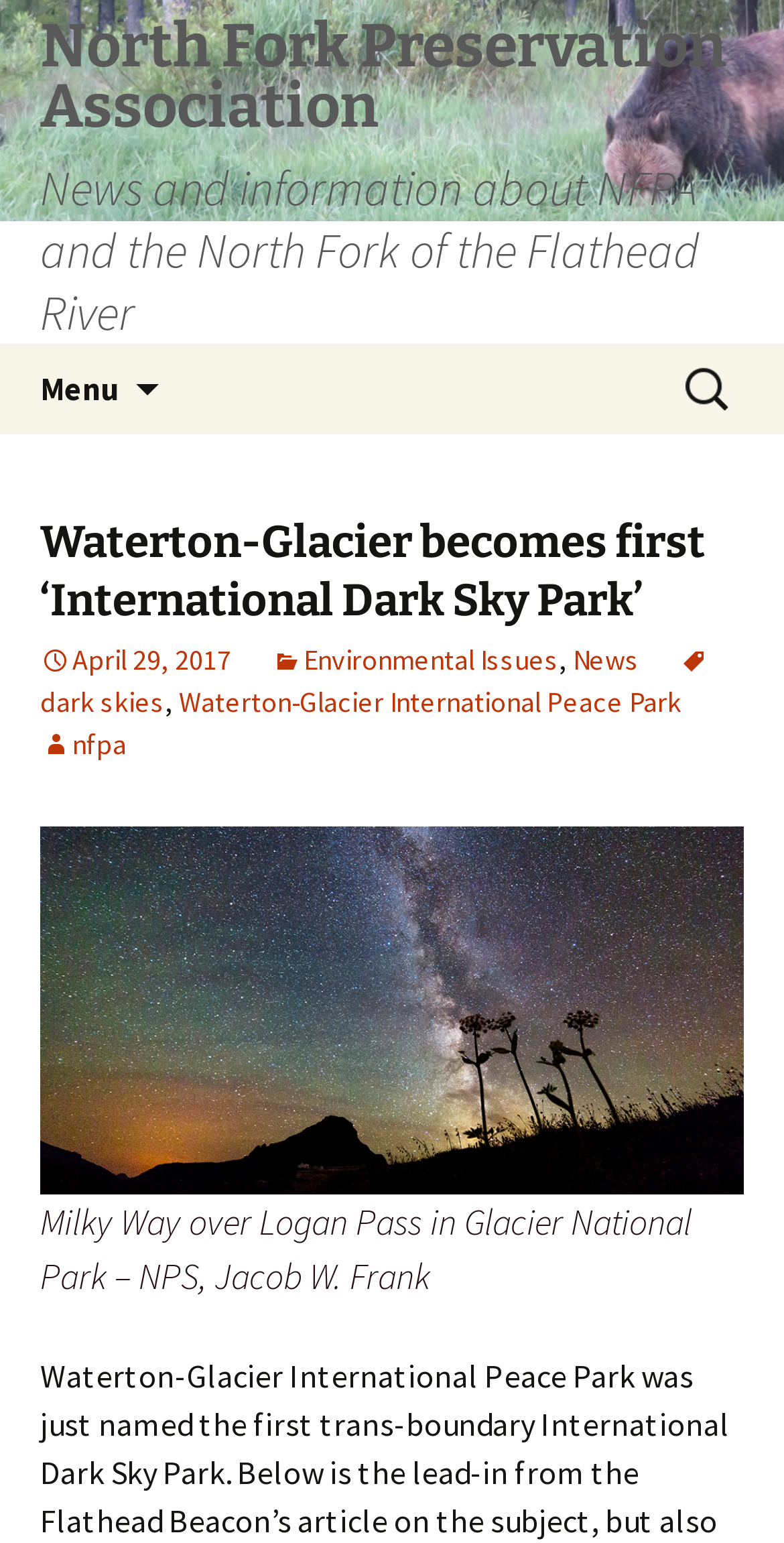Locate the UI element that matches the description April 29, 2017 in the webpage screenshot. Return the bounding box coordinates in the format (top-left x, top-left y, bottom-right x, bottom-right y), with values ranging from 0 to 1.

[0.051, 0.416, 0.295, 0.439]